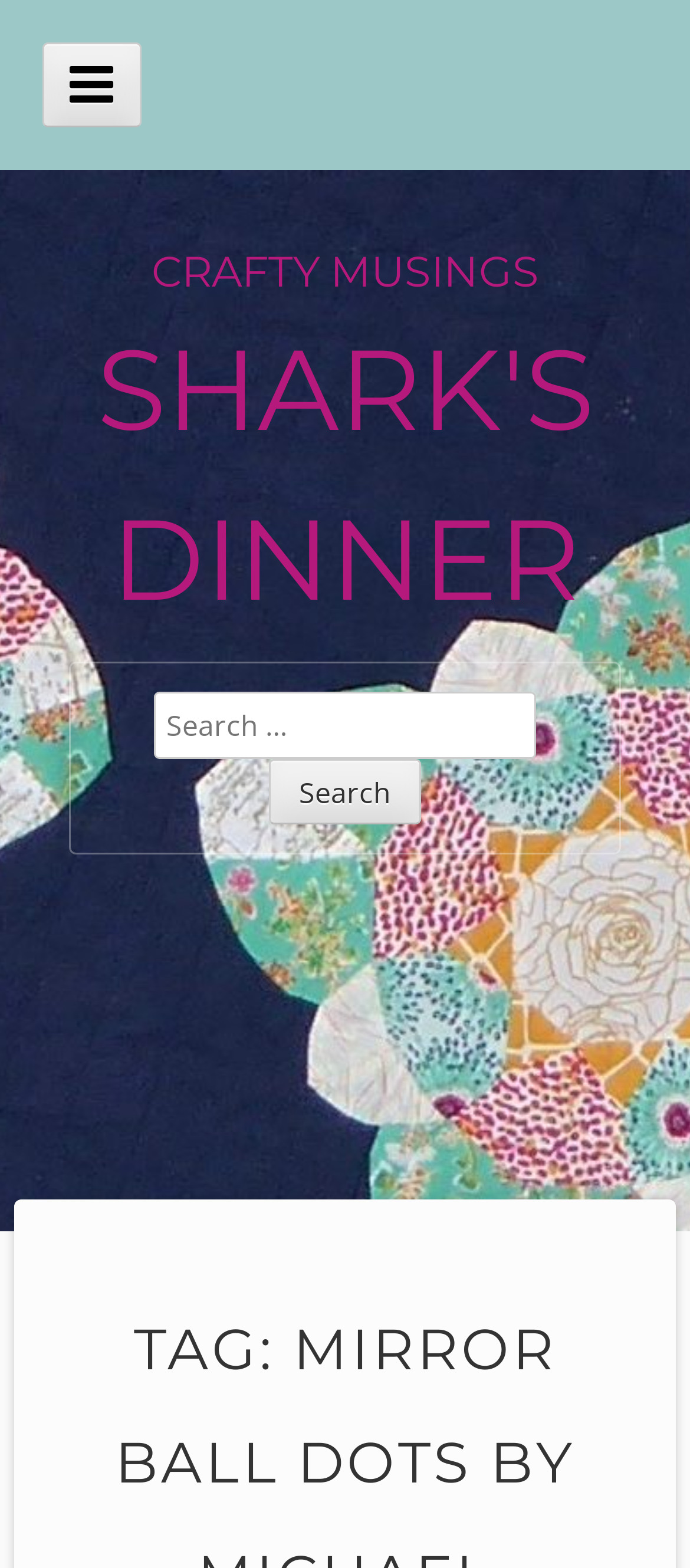What is the name of the crafty musings section?
Make sure to answer the question with a detailed and comprehensive explanation.

I found the answer by looking at the static text element with the bounding box coordinates [0.219, 0.157, 0.781, 0.19], which contains the text 'CRAFTY MUSINGS'.